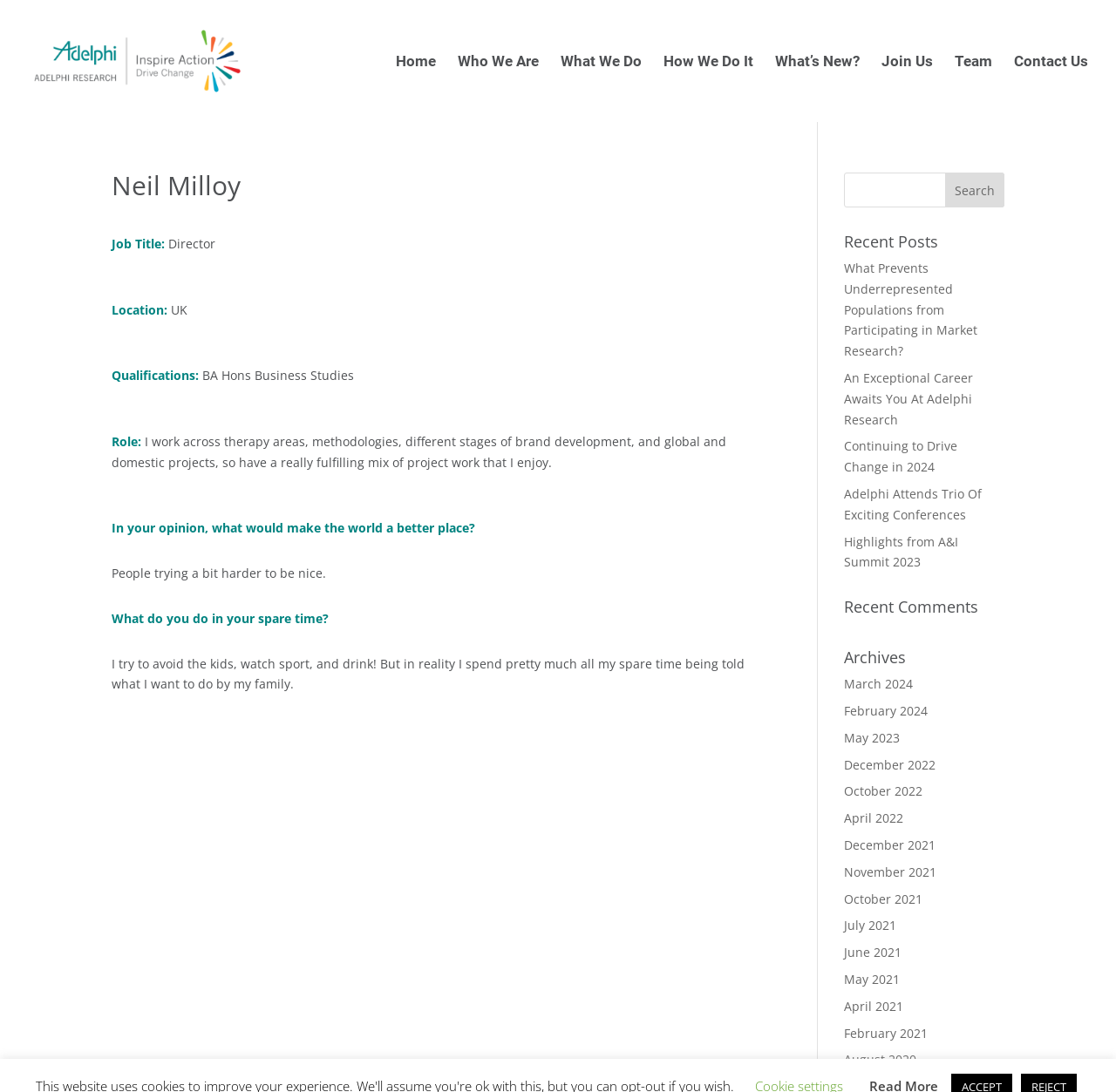Locate the bounding box coordinates of the element that should be clicked to fulfill the instruction: "View the Team page".

[0.855, 0.05, 0.889, 0.112]